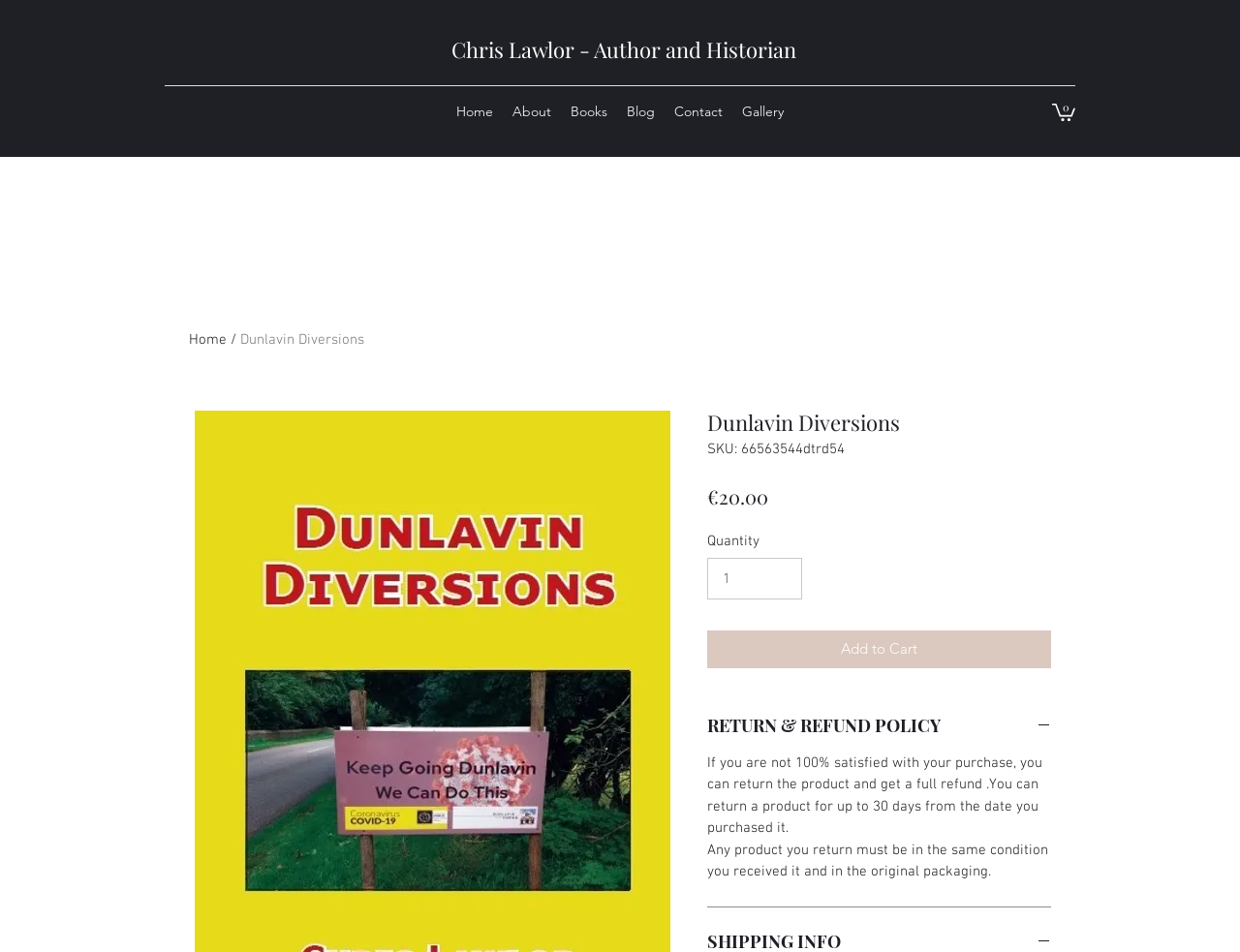Please locate the bounding box coordinates for the element that should be clicked to achieve the following instruction: "Click the 'About' link". Ensure the coordinates are given as four float numbers between 0 and 1, i.e., [left, top, right, bottom].

[0.405, 0.102, 0.452, 0.132]